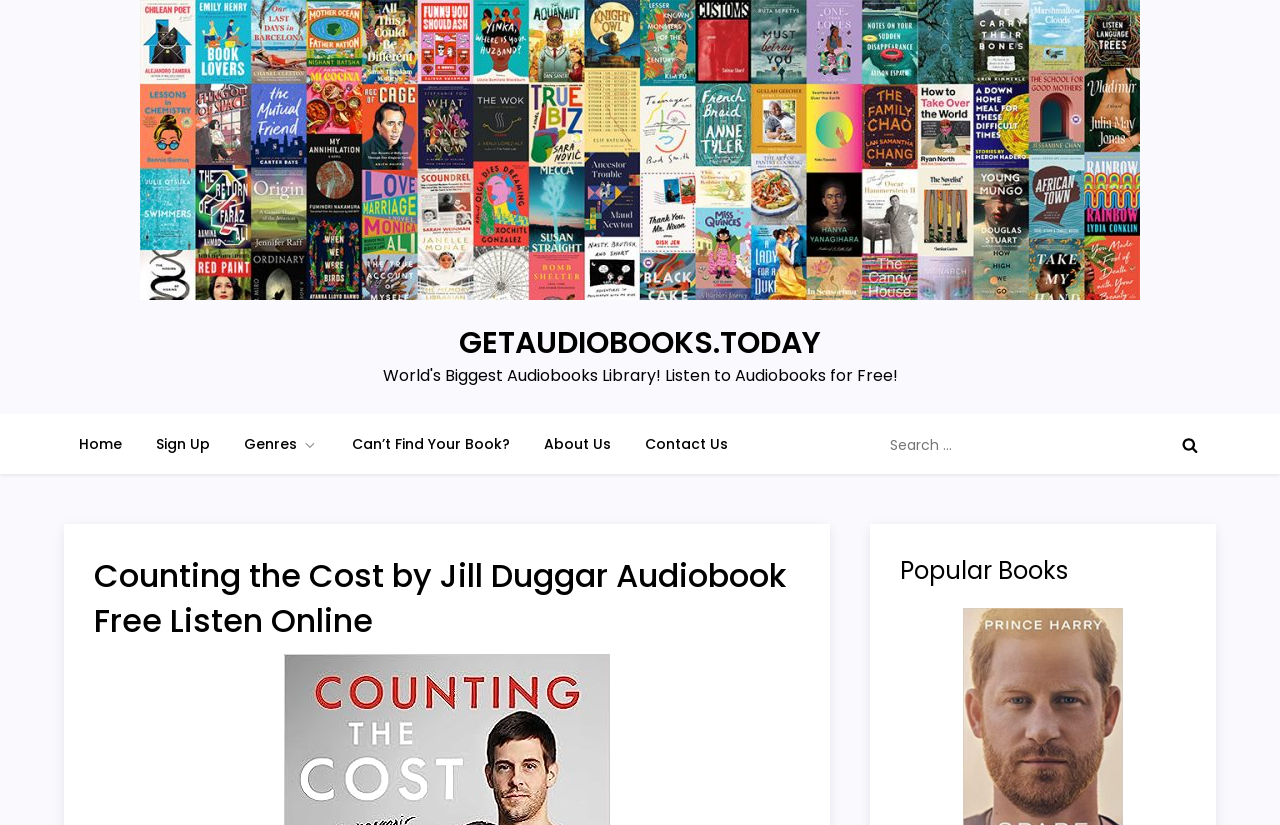What is the author of the audiobook?
By examining the image, provide a one-word or phrase answer.

Jill Duggar